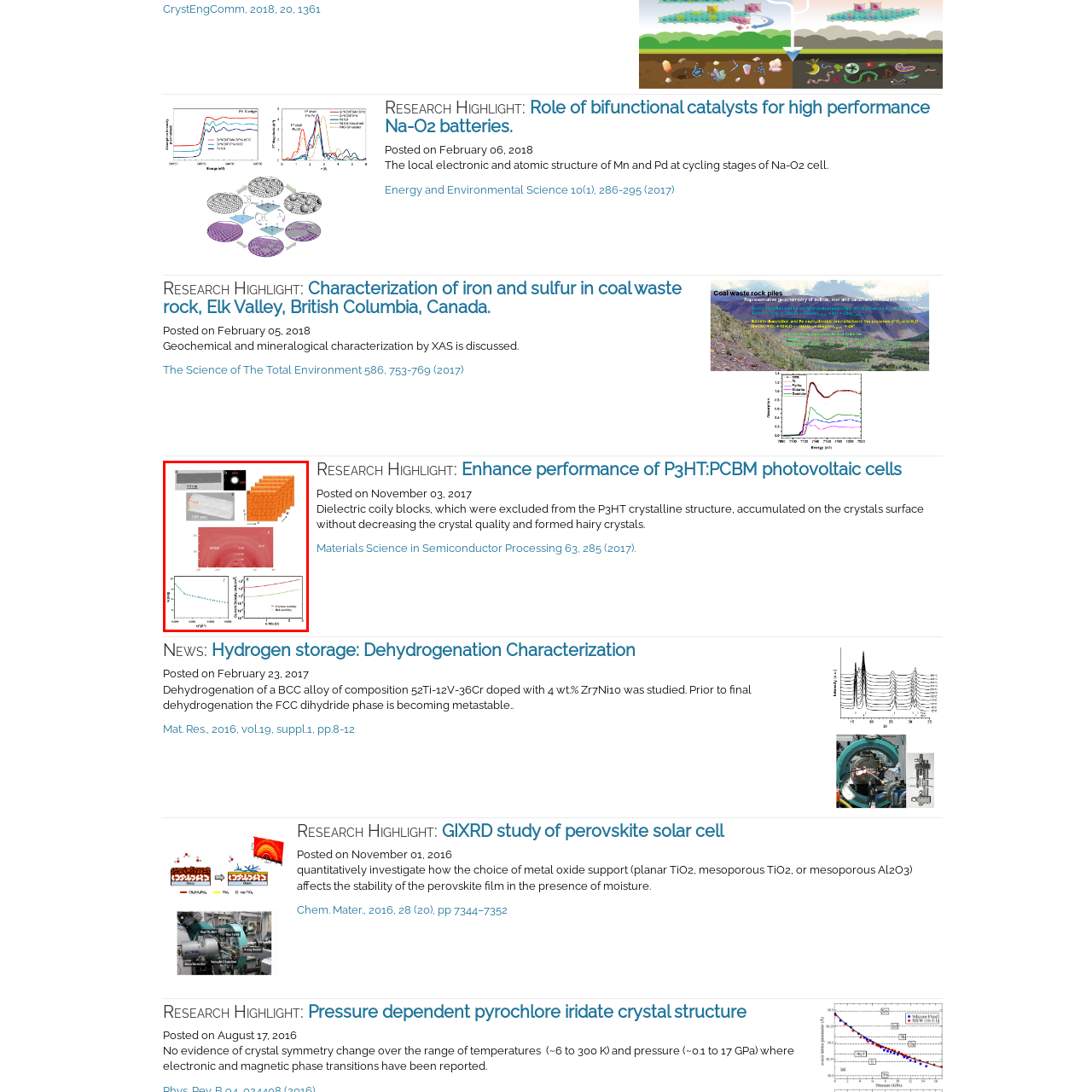Concentrate on the part of the image bordered in red, What is the purpose of the visual representation? Answer concisely with a word or phrase.

Conveying microstructure-performance relationship